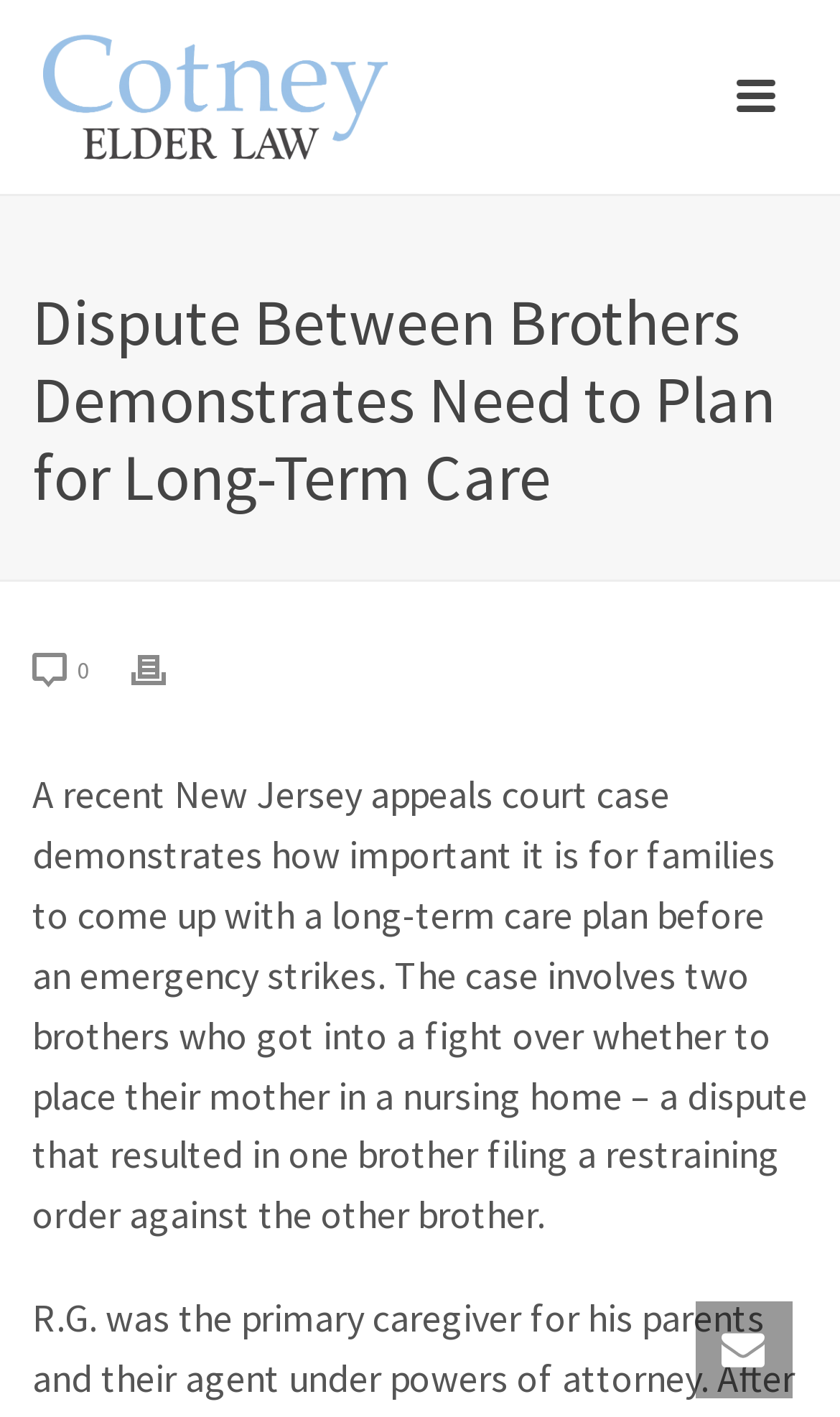Please answer the following question using a single word or phrase: 
What is the topic of the New Jersey appeals court case?

Long-term care plan